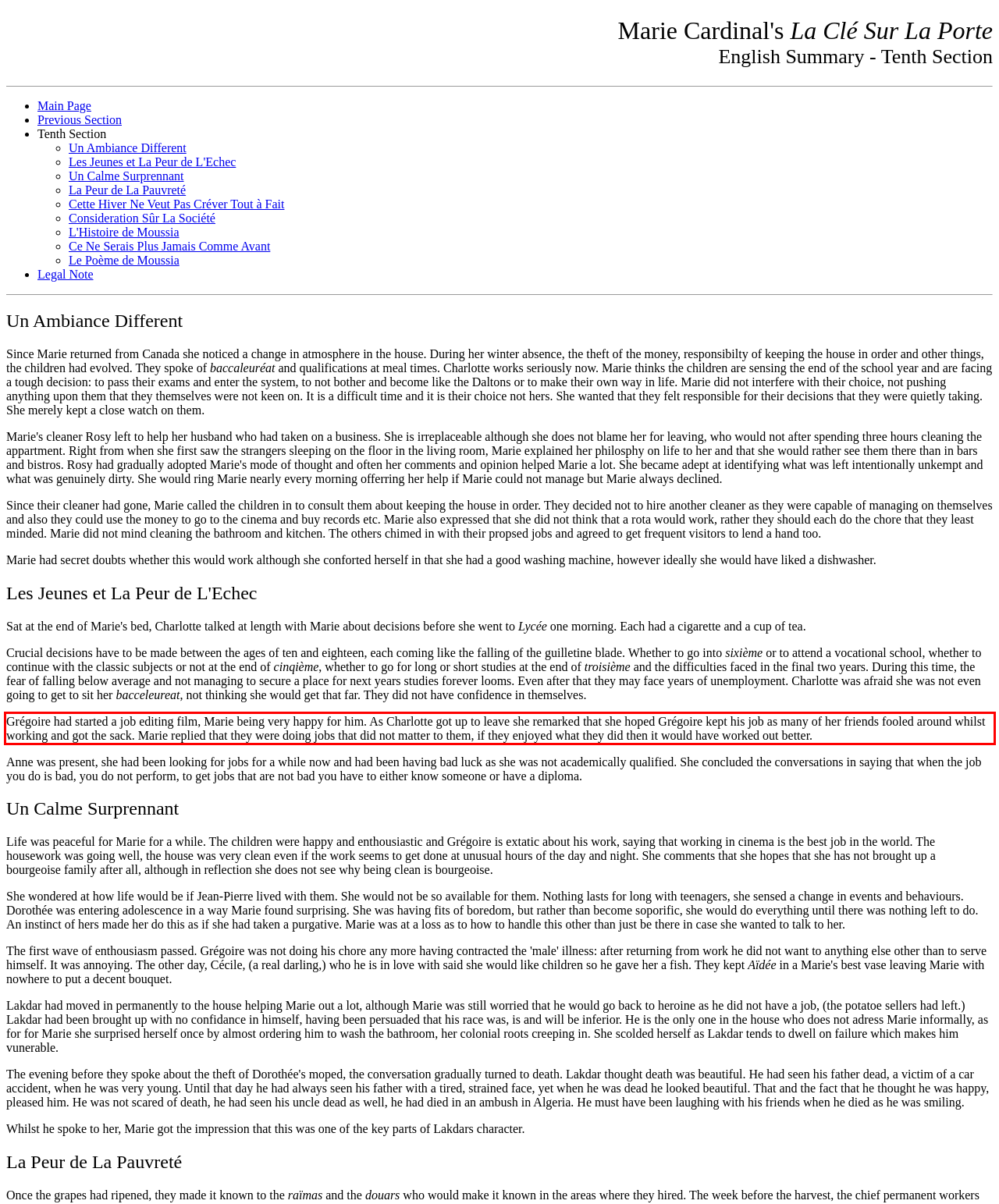You have a screenshot of a webpage, and there is a red bounding box around a UI element. Utilize OCR to extract the text within this red bounding box.

Grégoire had started a job editing film, Marie being very happy for him. As Charlotte got up to leave she remarked that she hoped Grégoire kept his job as many of her friends fooled around whilst working and got the sack. Marie replied that they were doing jobs that did not matter to them, if they enjoyed what they did then it would have worked out better.